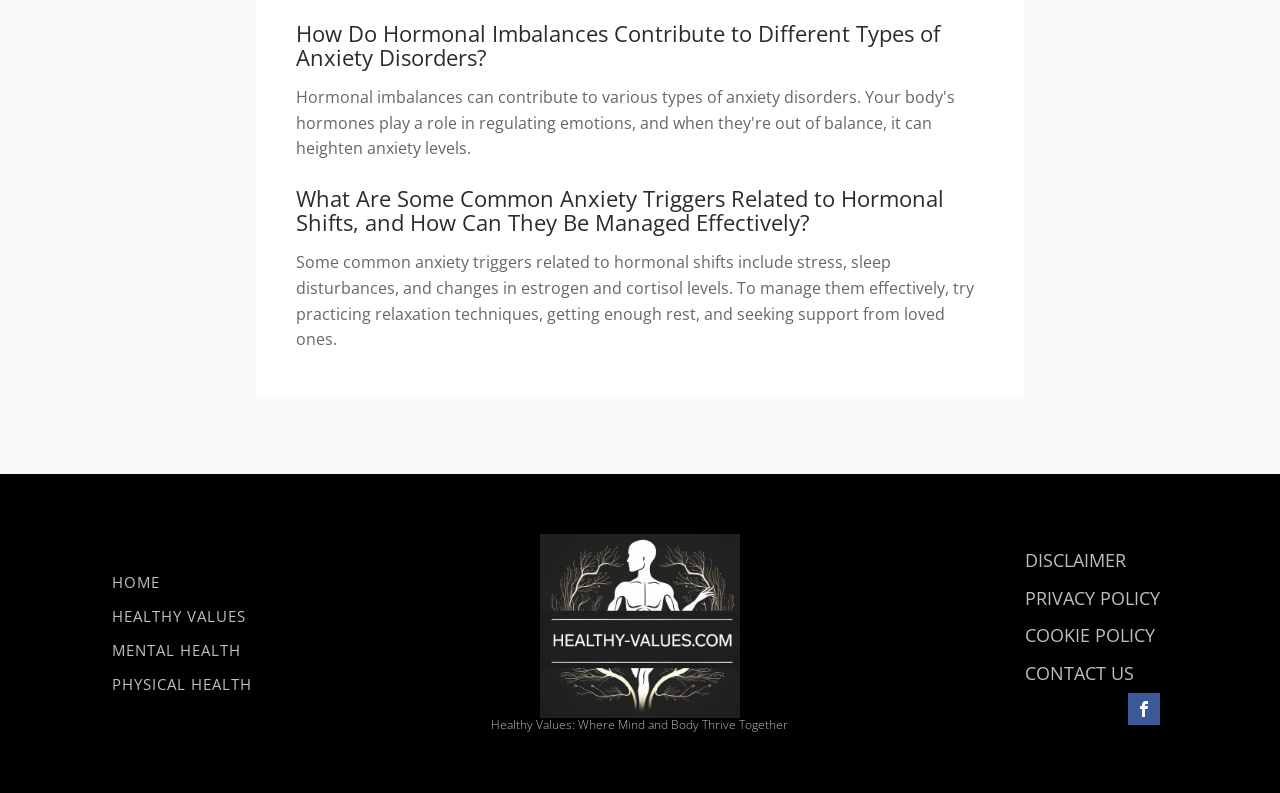Identify the bounding box coordinates of the area you need to click to perform the following instruction: "Read about anxiety triggers".

[0.231, 0.317, 0.761, 0.442]